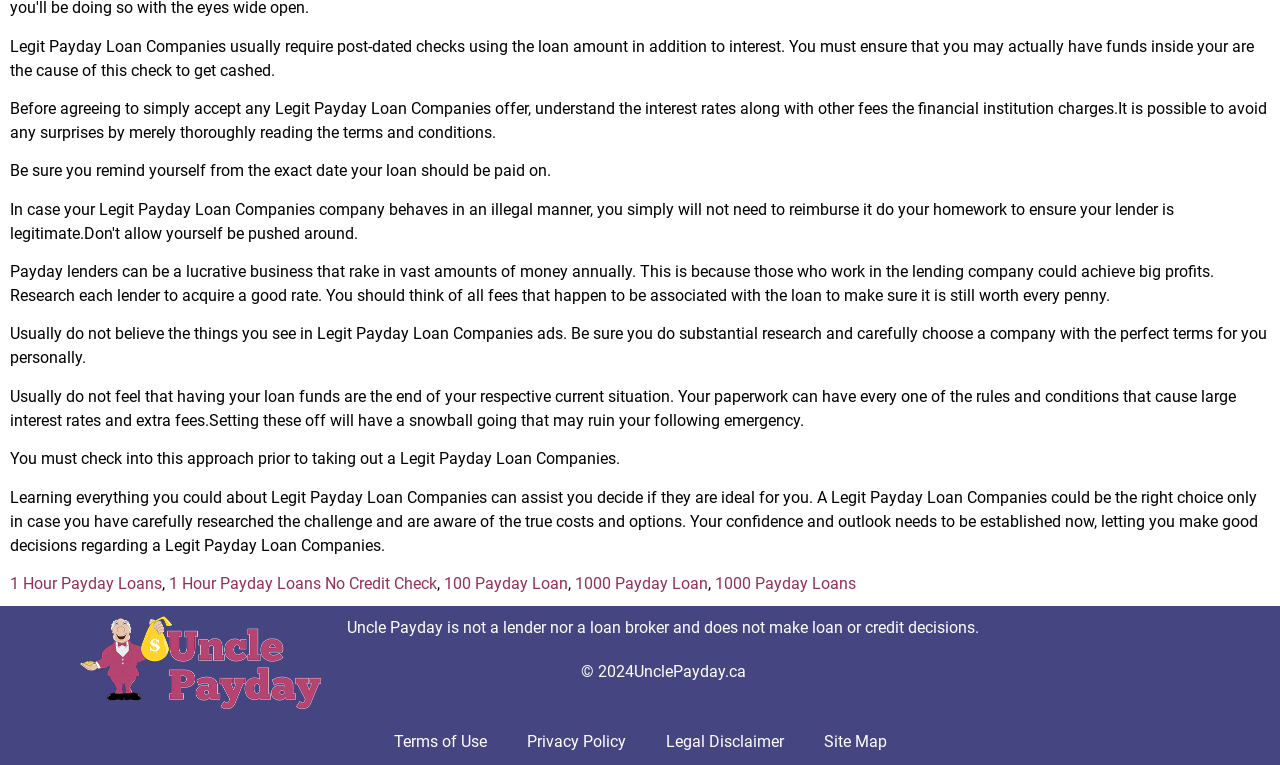What type of loan companies are discussed on this webpage?
Based on the screenshot, give a detailed explanation to answer the question.

The webpage discusses payday loan companies, which is evident from the multiple mentions of 'Legit Payday Loan Companies' throughout the text.